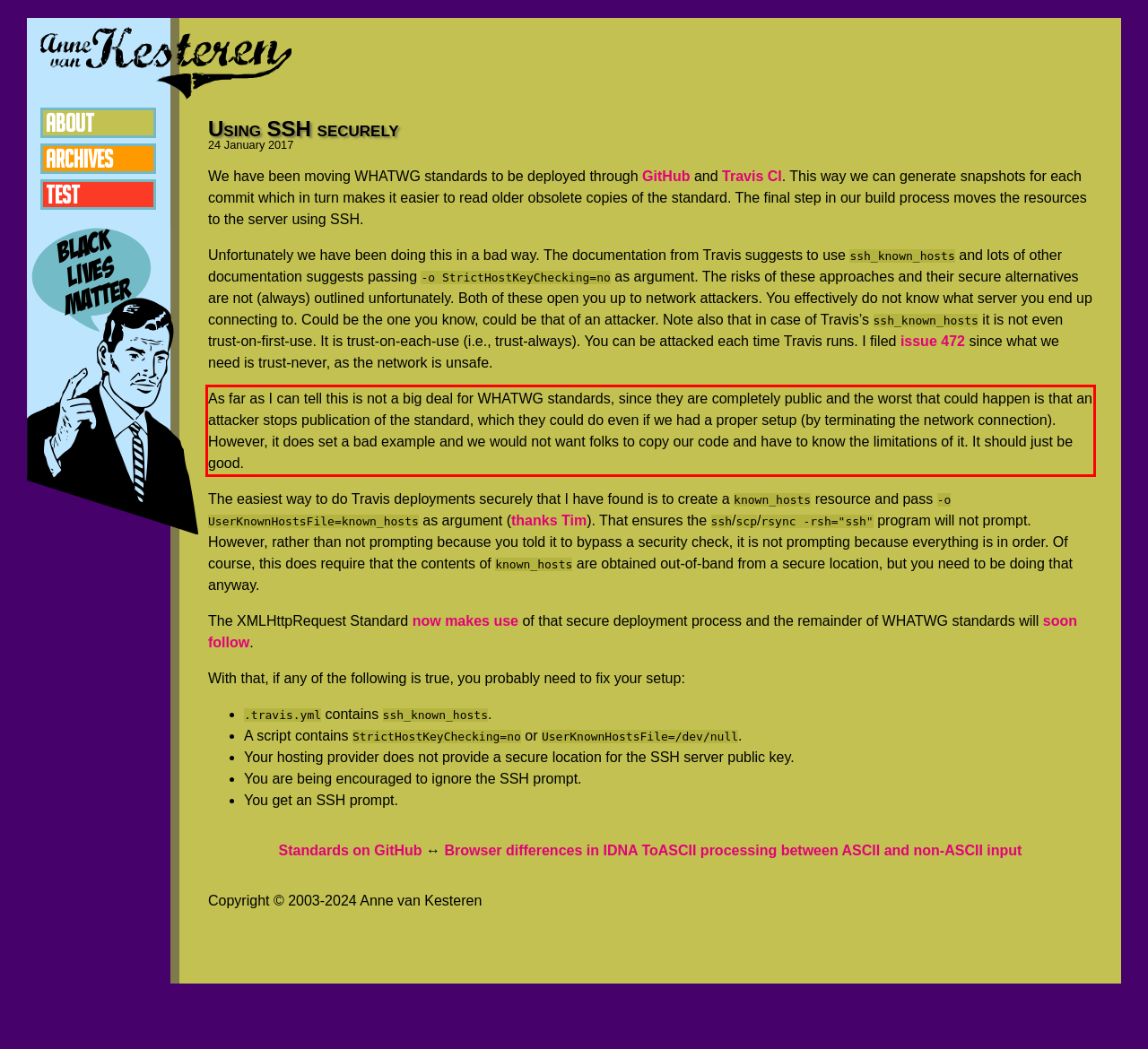Examine the screenshot of the webpage, locate the red bounding box, and perform OCR to extract the text contained within it.

As far as I can tell this is not a big deal for WHATWG standards, since they are completely public and the worst that could happen is that an attacker stops publication of the standard, which they could do even if we had a proper setup (by terminating the network connection). However, it does set a bad example and we would not want folks to copy our code and have to know the limitations of it. It should just be good.